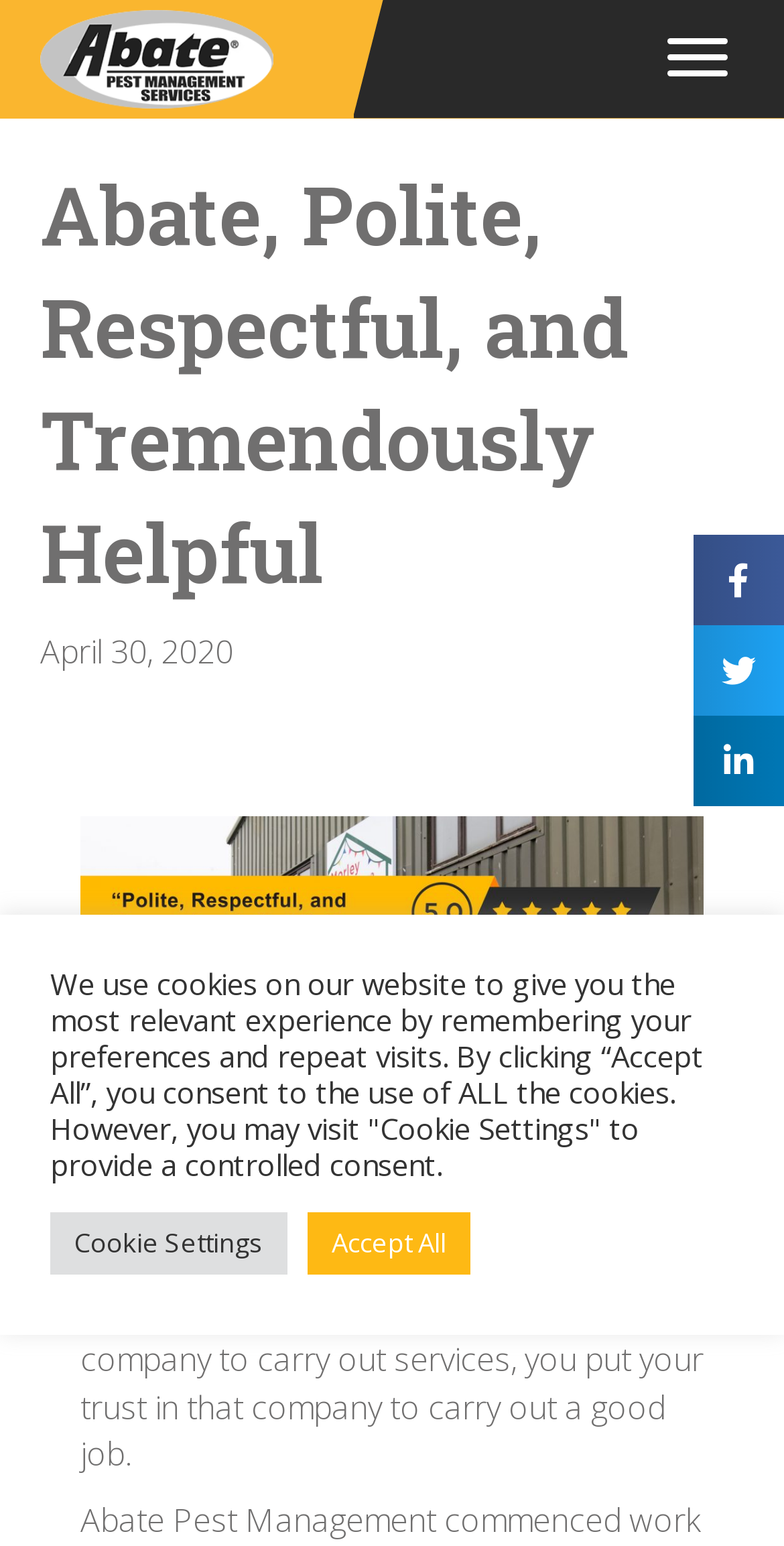Determine the bounding box coordinates of the UI element that matches the following description: "Share on Twitter". The coordinates should be four float numbers between 0 and 1 in the format [left, top, right, bottom].

[0.885, 0.404, 1.0, 0.462]